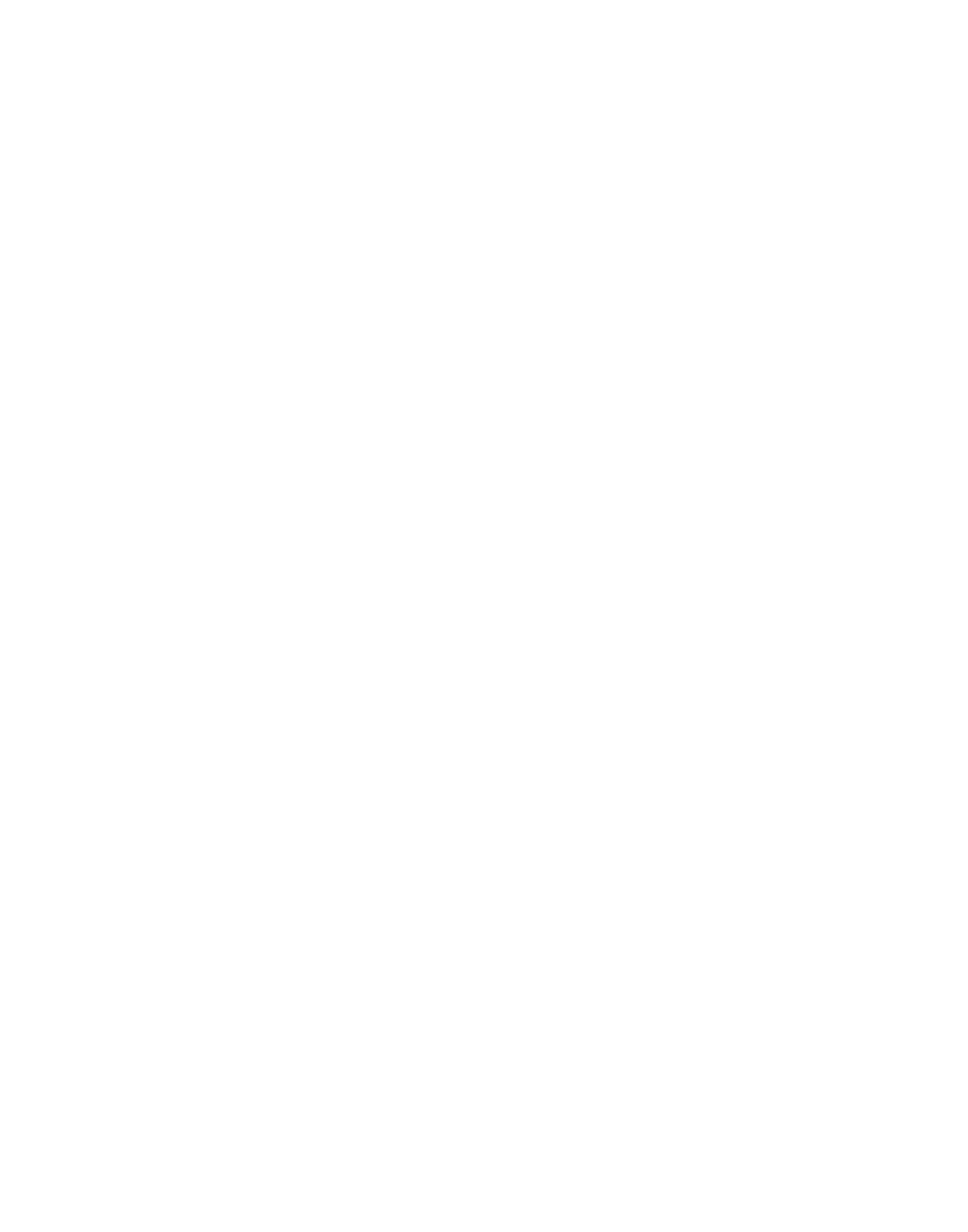Identify the bounding box coordinates for the element that needs to be clicked to fulfill this instruction: "View hand-painted silk collection". Provide the coordinates in the format of four float numbers between 0 and 1: [left, top, right, bottom].

[0.055, 0.558, 0.399, 0.573]